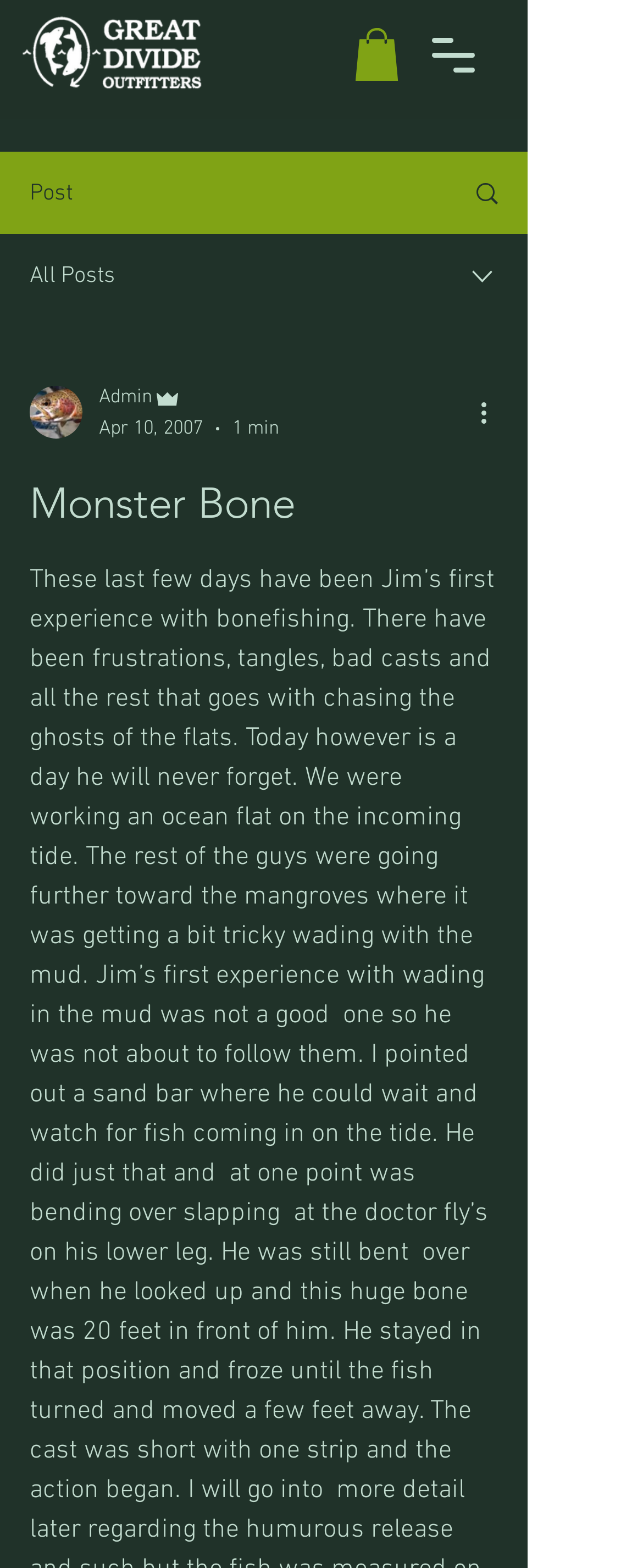Answer the following inquiry with a single word or phrase:
What is the author of the post?

Admin